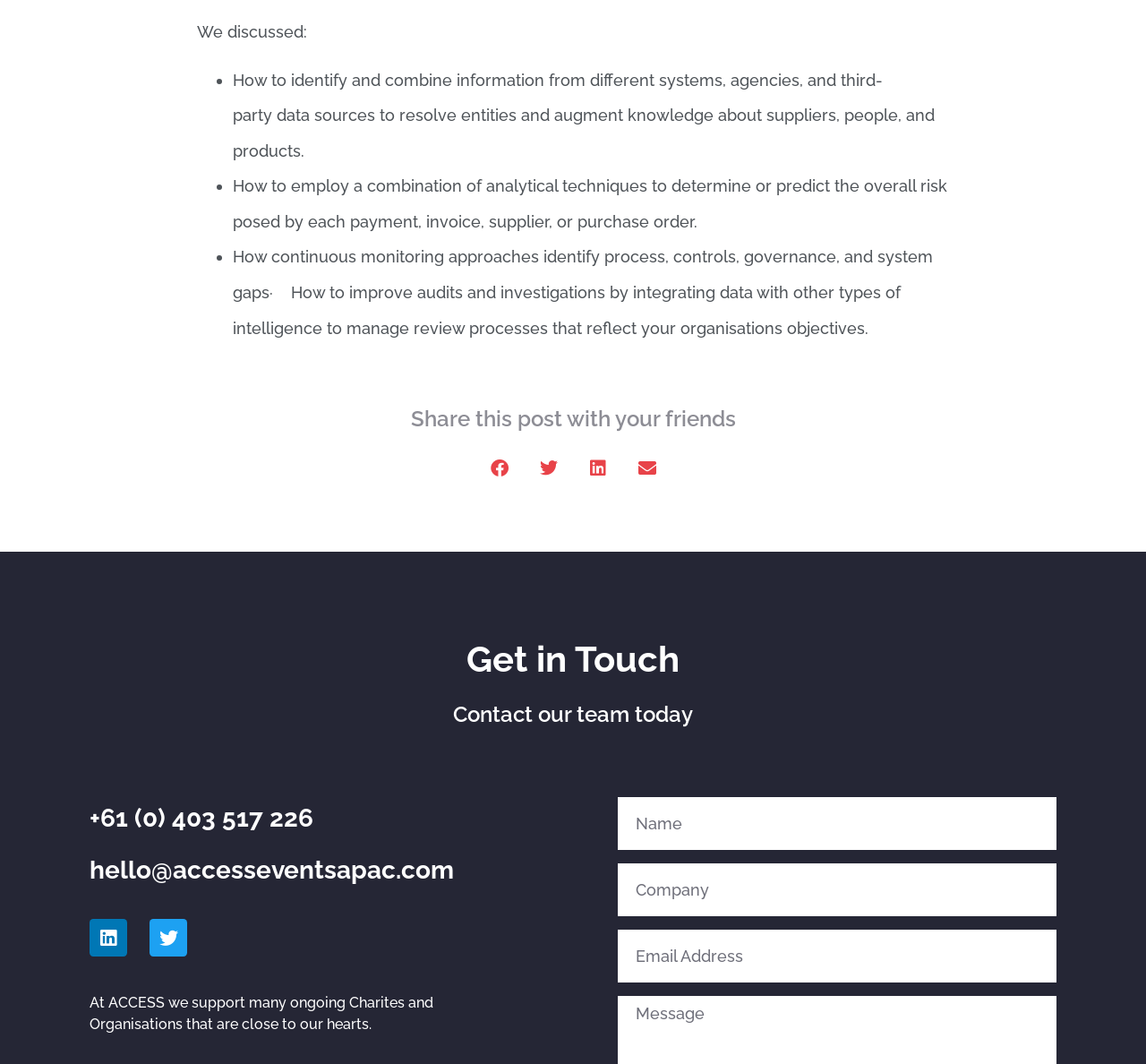Find the bounding box coordinates of the element to click in order to complete this instruction: "Share this post on Facebook". The bounding box coordinates must be four float numbers between 0 and 1, denoted as [left, top, right, bottom].

[0.418, 0.421, 0.453, 0.459]